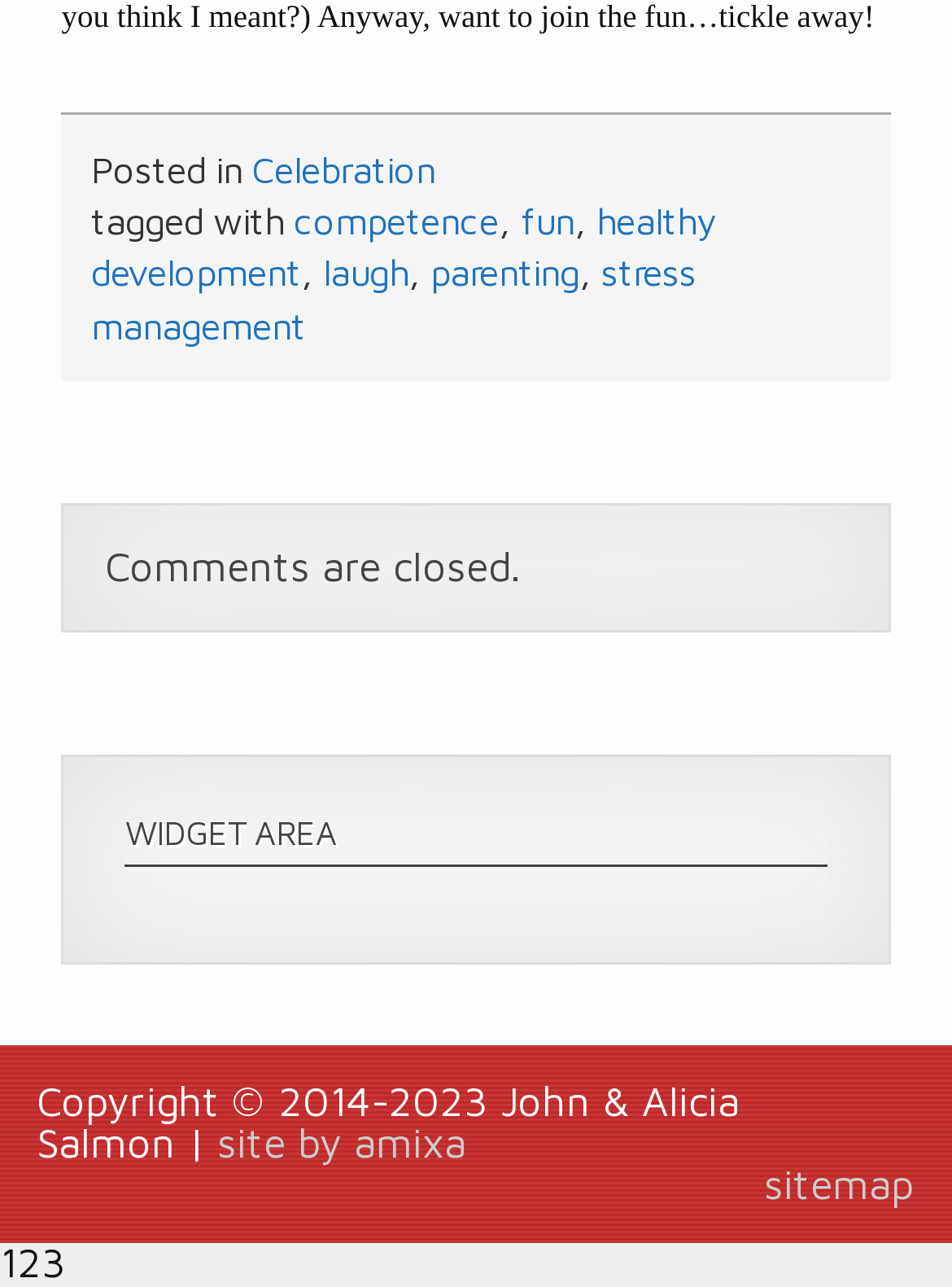Determine the bounding box coordinates of the clickable element necessary to fulfill the instruction: "go to 'sitemap'". Provide the coordinates as four float numbers within the 0 to 1 range, i.e., [left, top, right, bottom].

[0.803, 0.901, 0.962, 0.939]